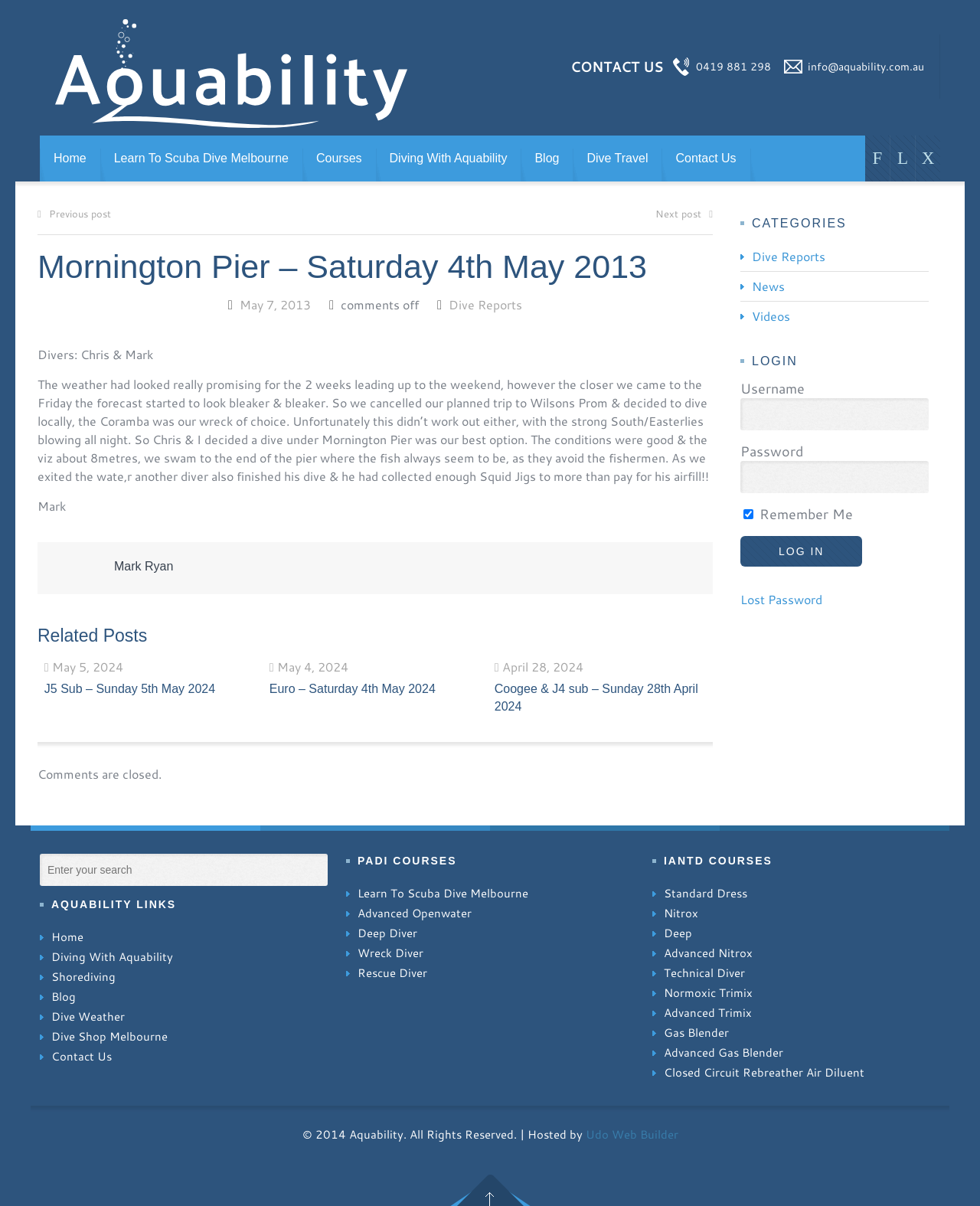How many meters is the viz mentioned in the article?
Please provide a comprehensive answer based on the visual information in the image.

The article mentions 'the viz about 8metres' in the text, which indicates that the visibility is approximately 8 meters.